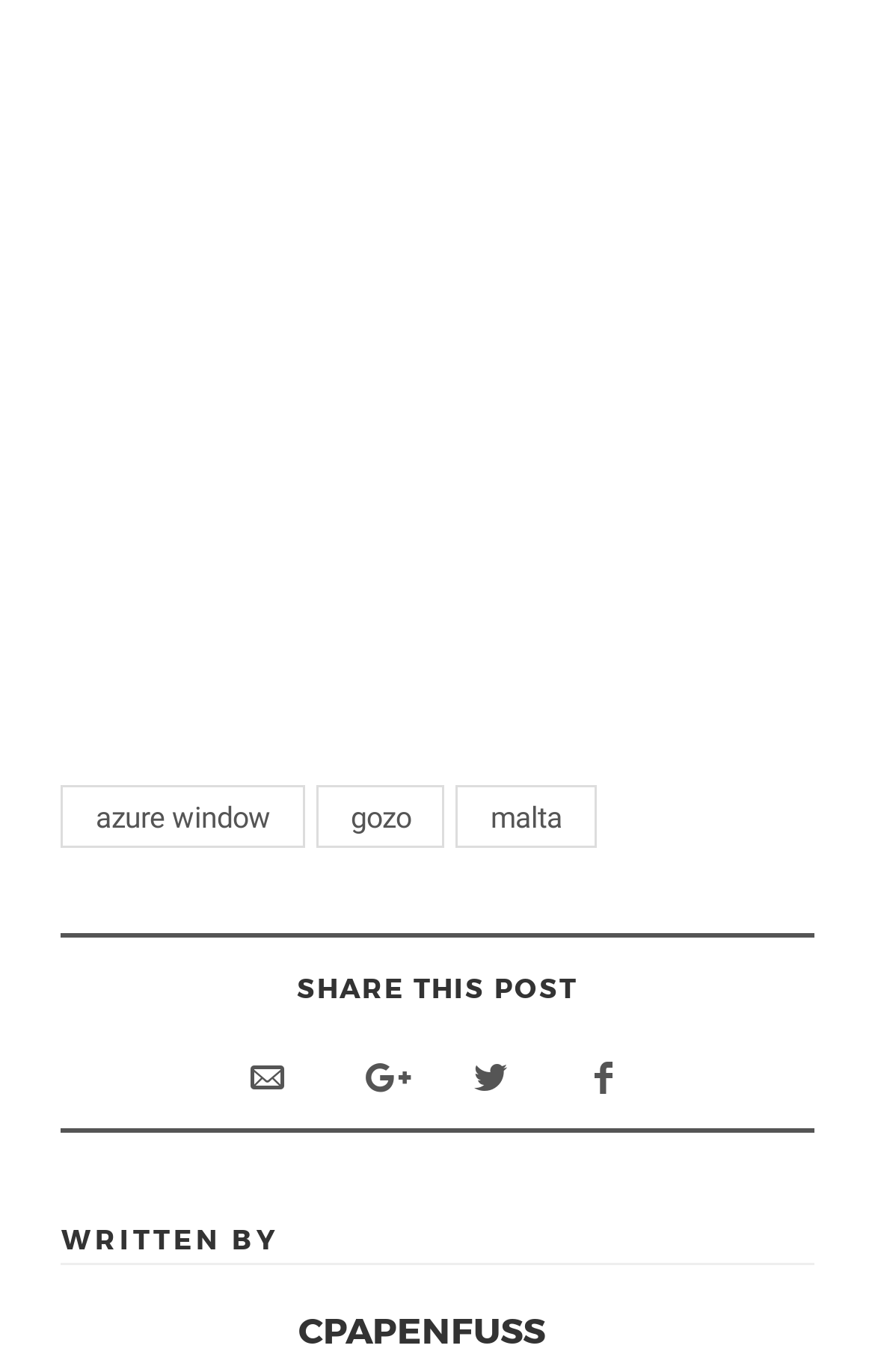Pinpoint the bounding box coordinates of the clickable area necessary to execute the following instruction: "Read related articles". The coordinates should be given as four float numbers between 0 and 1, namely [left, top, right, bottom].

None